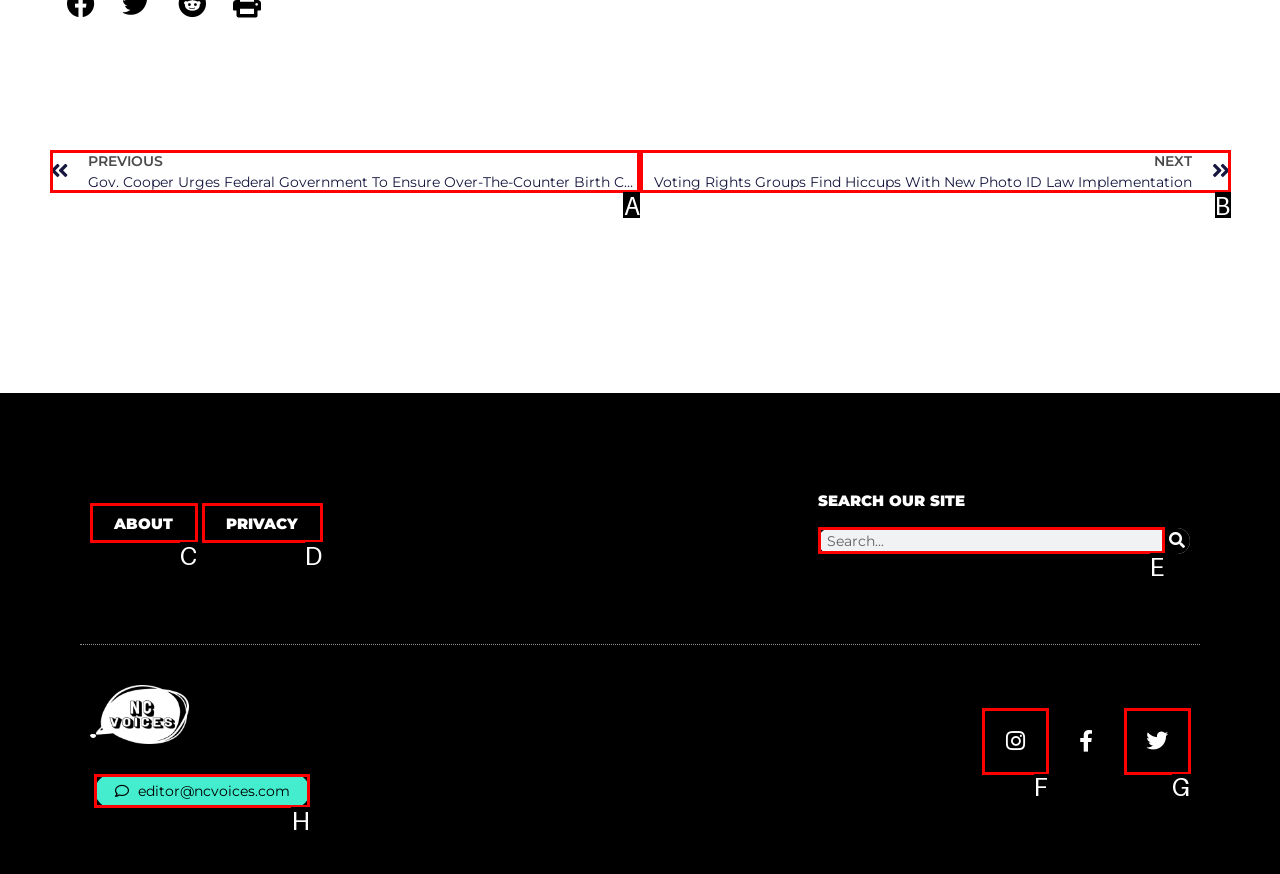Out of the given choices, which letter corresponds to the UI element required to Contact the editor? Answer with the letter.

H